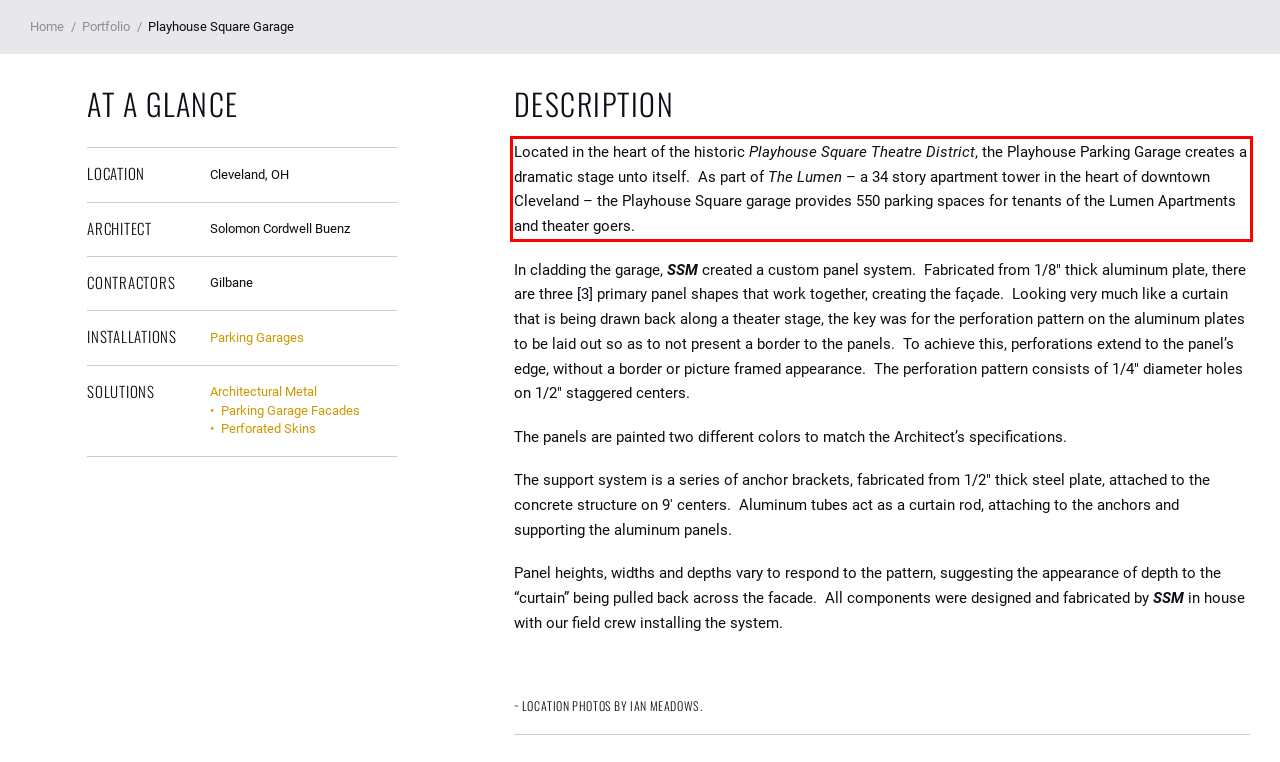Identify the text inside the red bounding box on the provided webpage screenshot by performing OCR.

Located in the heart of the historic Playhouse Square Theatre District, the Playhouse Parking Garage creates a dramatic stage unto itself. As part of The Lumen – a 34 story apartment tower in the heart of downtown Cleveland – the Playhouse Square garage provides 550 parking spaces for tenants of the Lumen Apartments and theater goers.